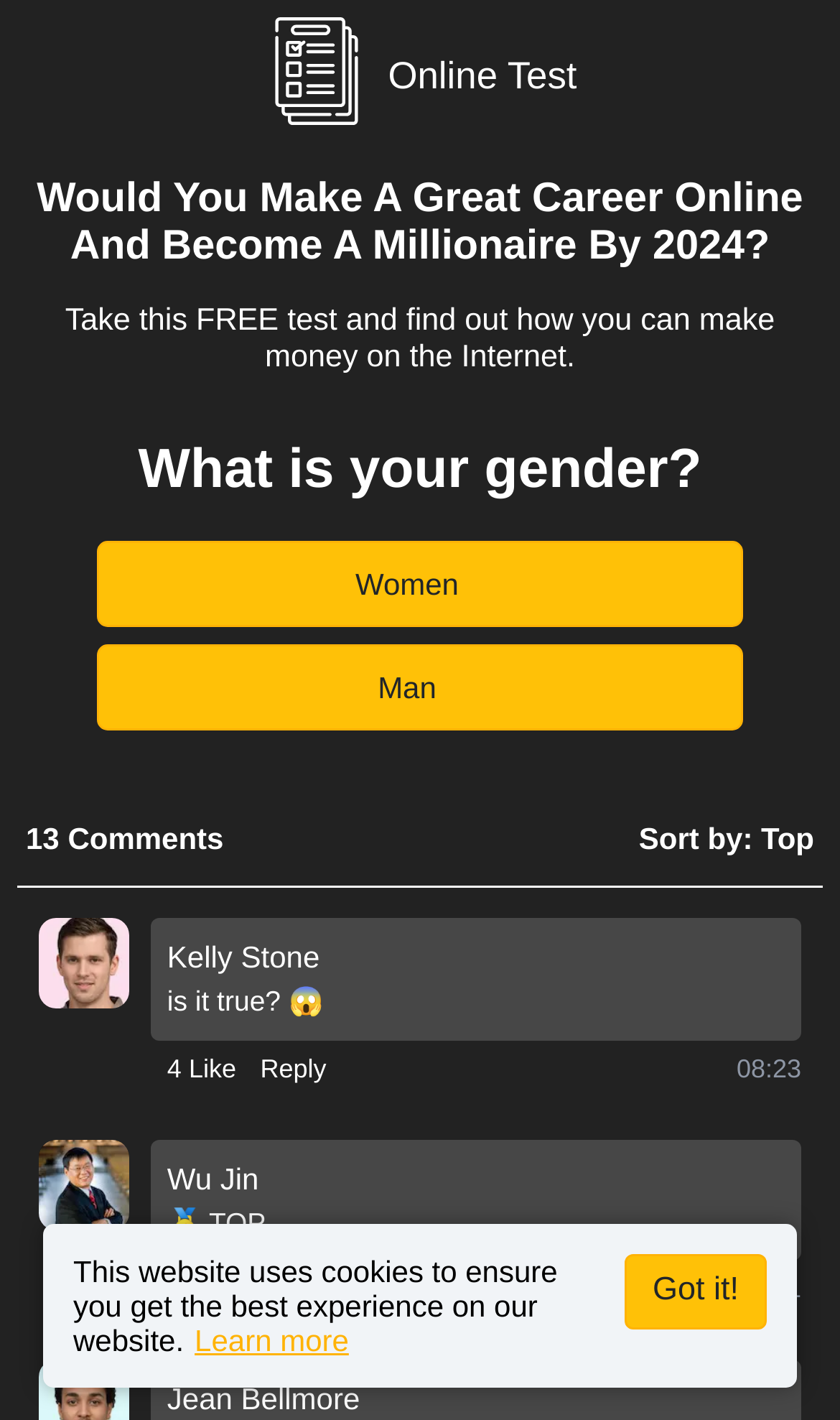Identify and provide the bounding box coordinates of the UI element described: "FAQ". The coordinates should be formatted as [left, top, right, bottom], with each number being a float between 0 and 1.

None